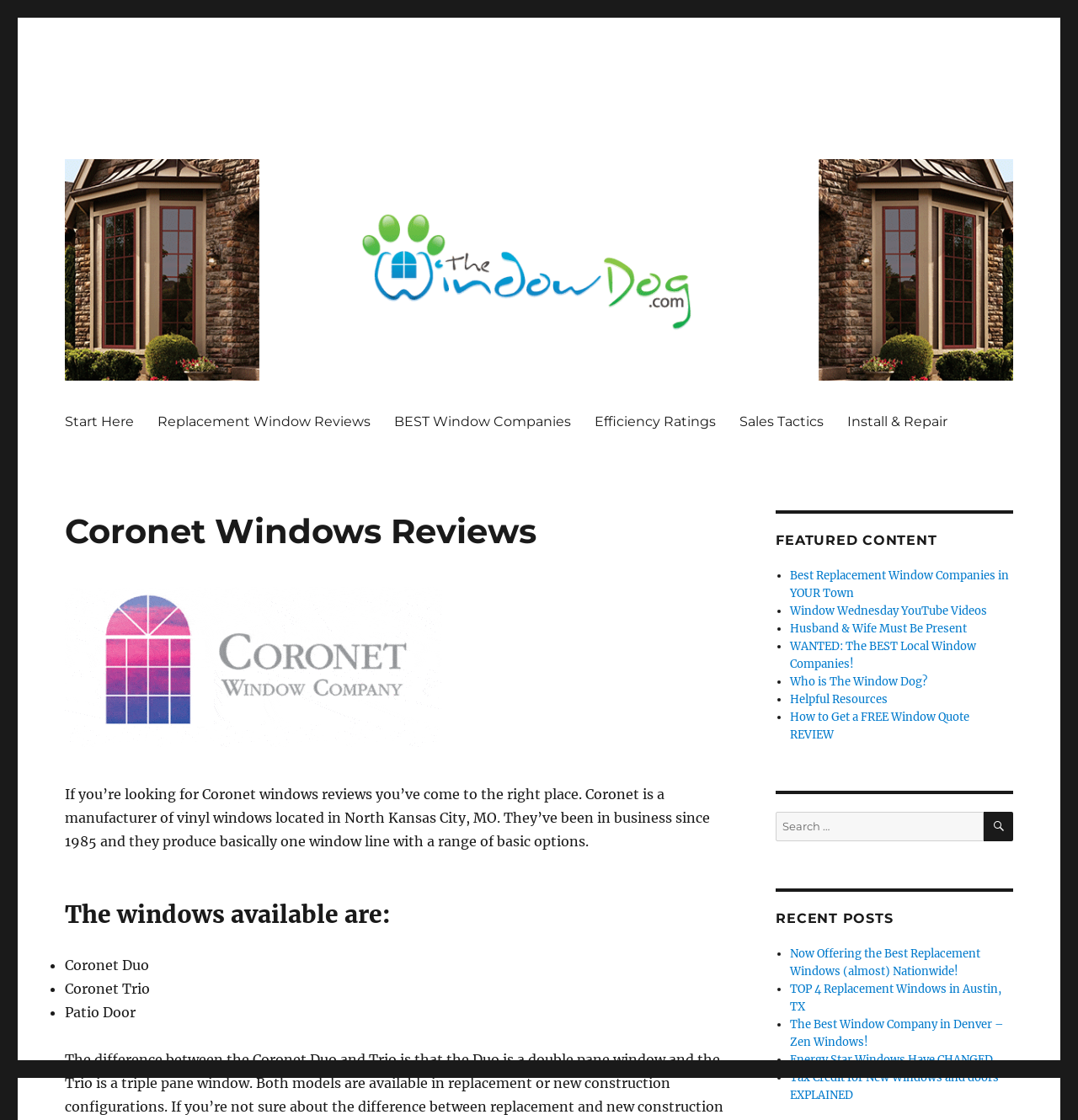What is the name of the window line produced by Coronet?
Please provide a single word or phrase based on the screenshot.

Coronet Duo and Coronet Trio